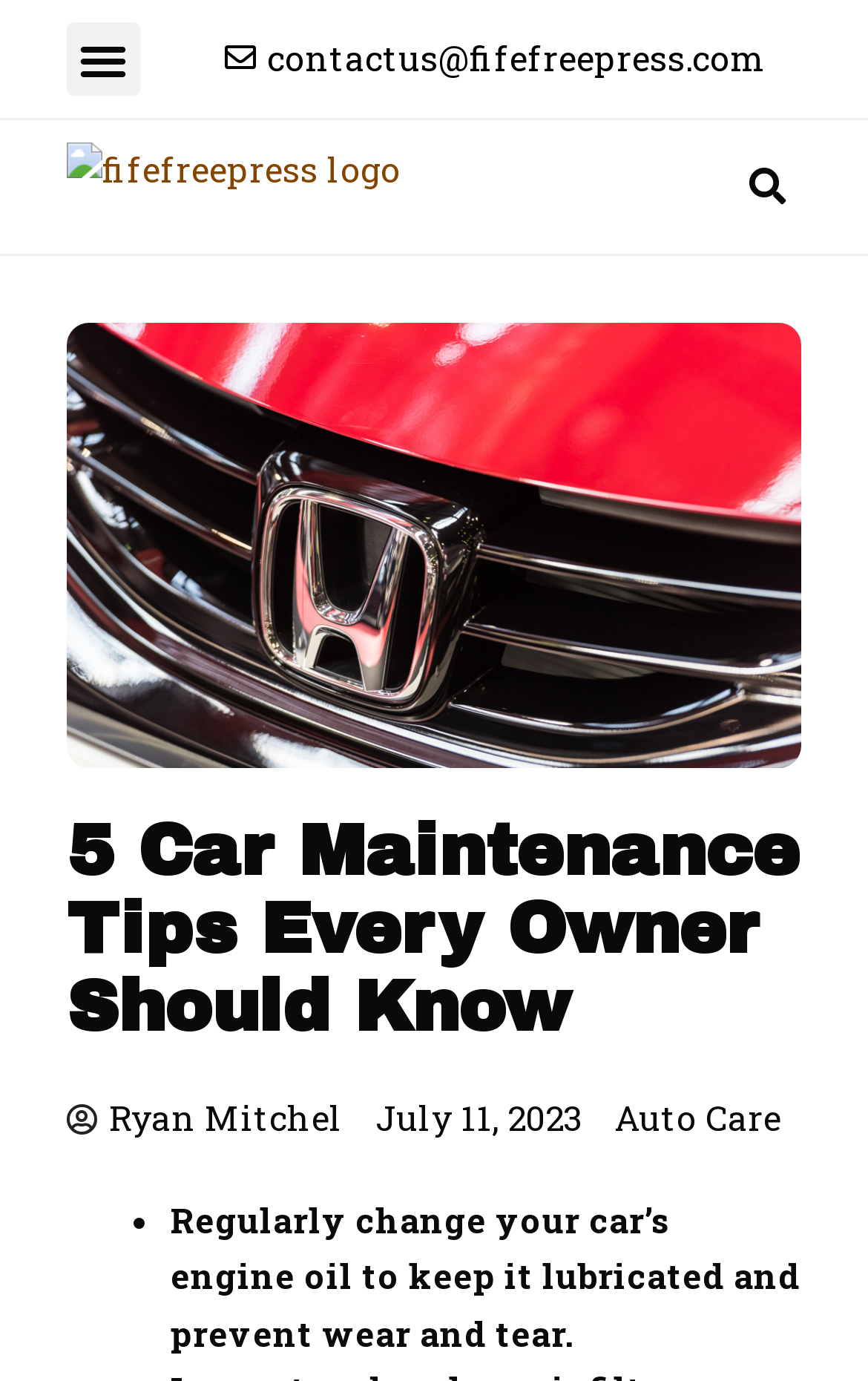Given the element description Auto Care, identify the bounding box coordinates for the UI element on the webpage screenshot. The format should be (top-left x, top-left y, bottom-right x, bottom-right y), with values between 0 and 1.

[0.708, 0.793, 0.9, 0.825]